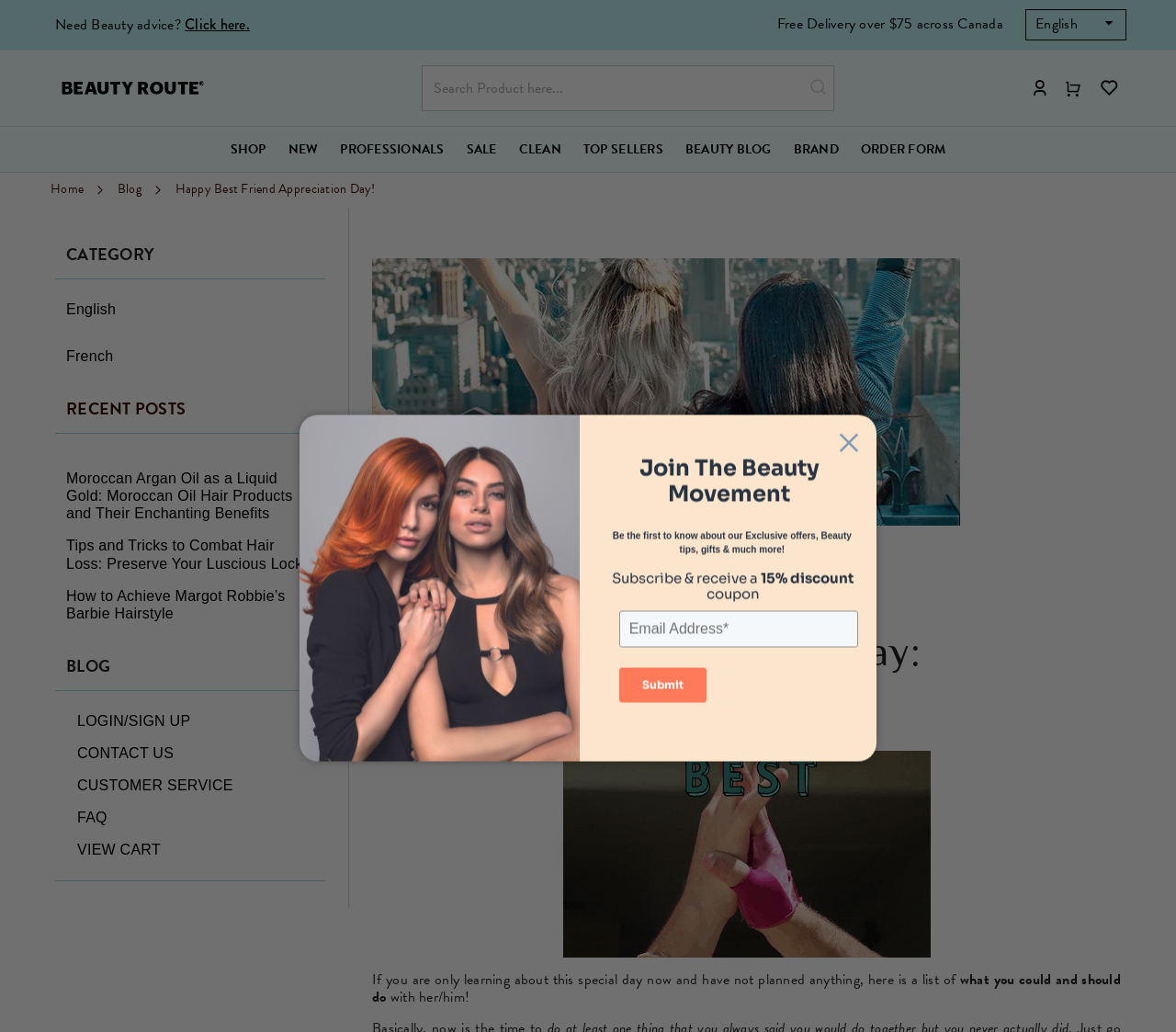Specify the bounding box coordinates for the region that must be clicked to perform the given instruction: "Click on the store logo".

[0.047, 0.075, 0.18, 0.096]